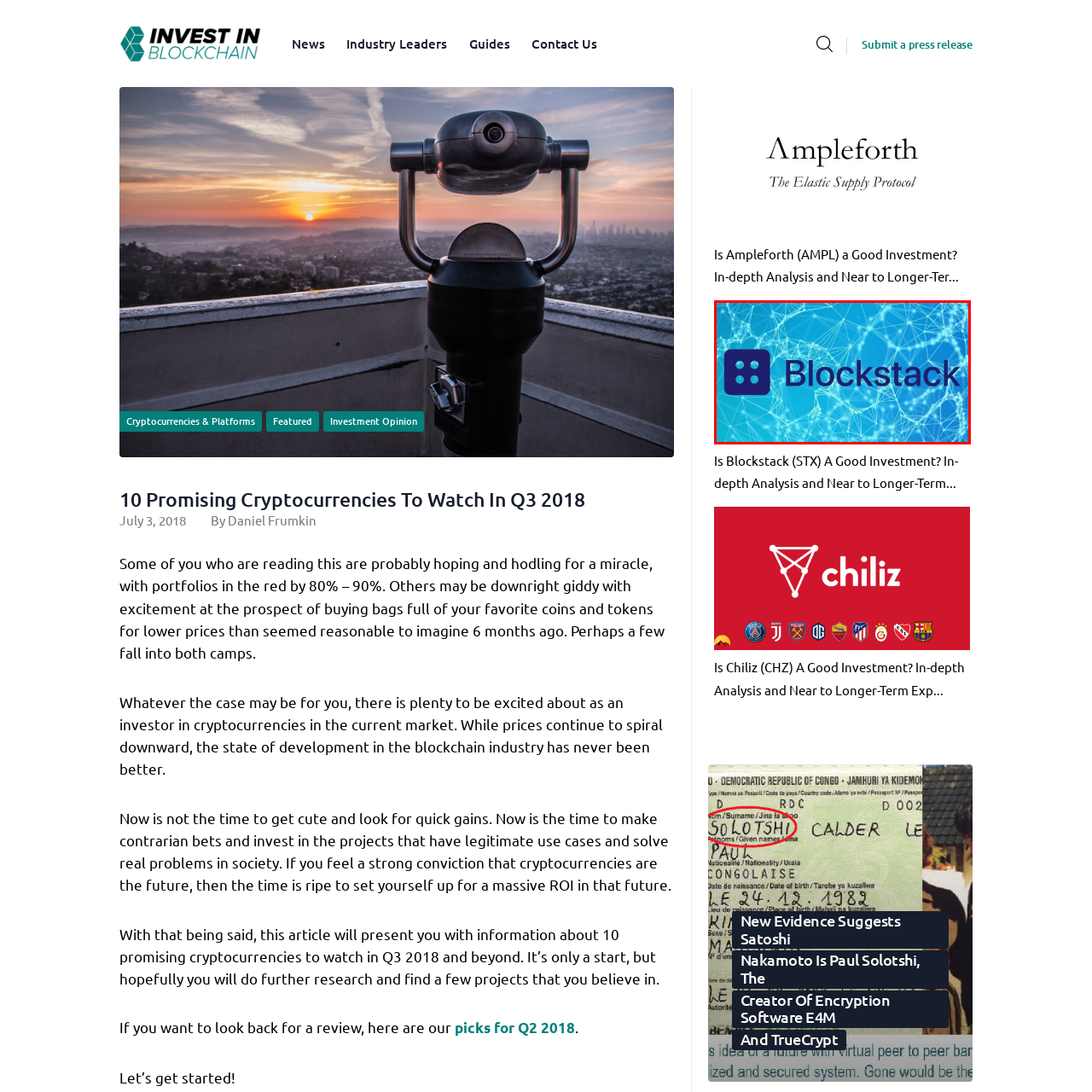What is Blockstack's goal for its users?
Direct your attention to the highlighted area in the red bounding box of the image and provide a detailed response to the question.

According to the caption, Blockstack aims to 'empower users by enabling them to build applications that prioritize privacy and security', indicating that the platform's goal is to give users more control and agency over their data and applications.